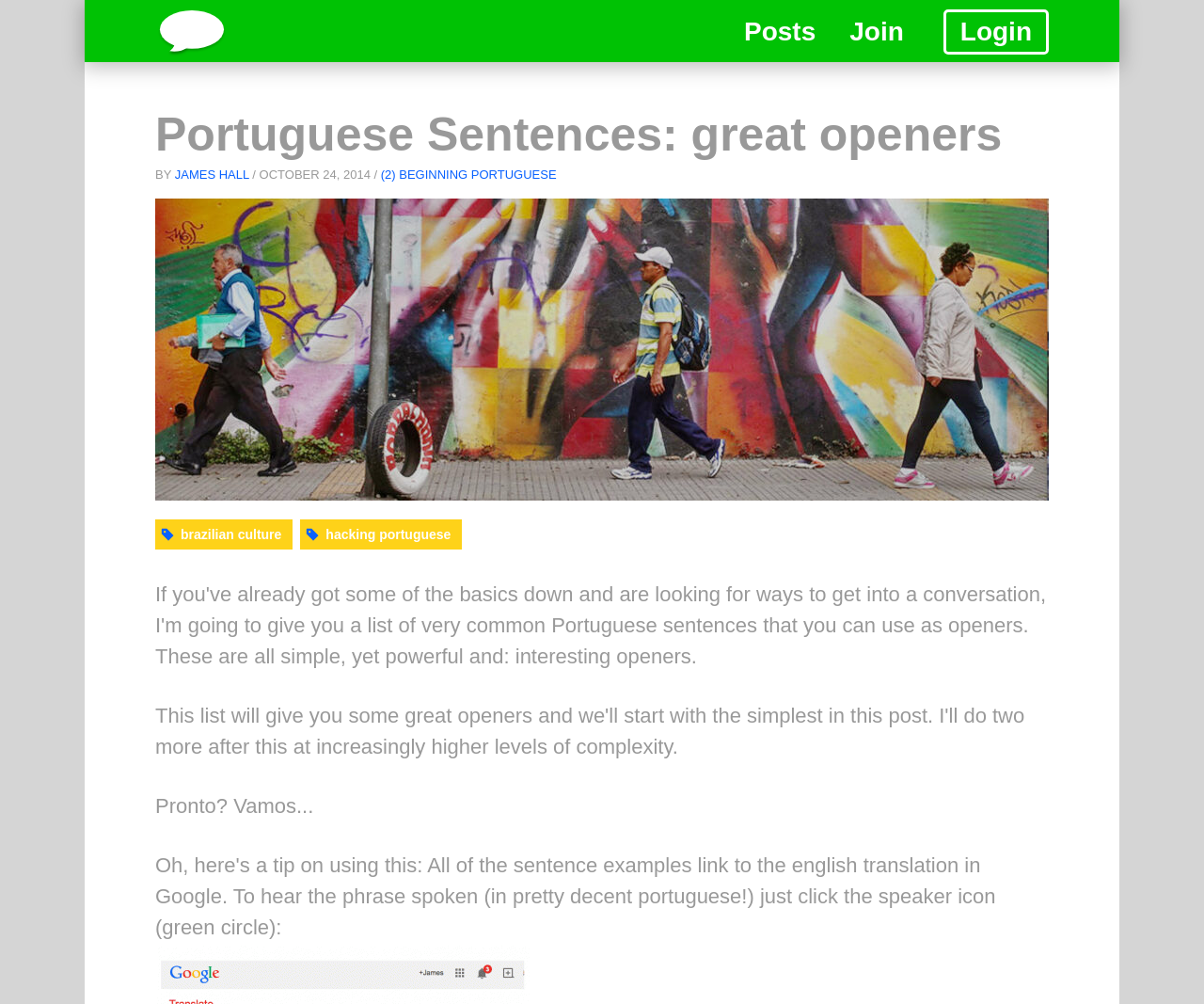Determine the bounding box coordinates of the clickable area required to perform the following instruction: "Click the 'Login' link". The coordinates should be represented as four float numbers between 0 and 1: [left, top, right, bottom].

[0.783, 0.009, 0.871, 0.054]